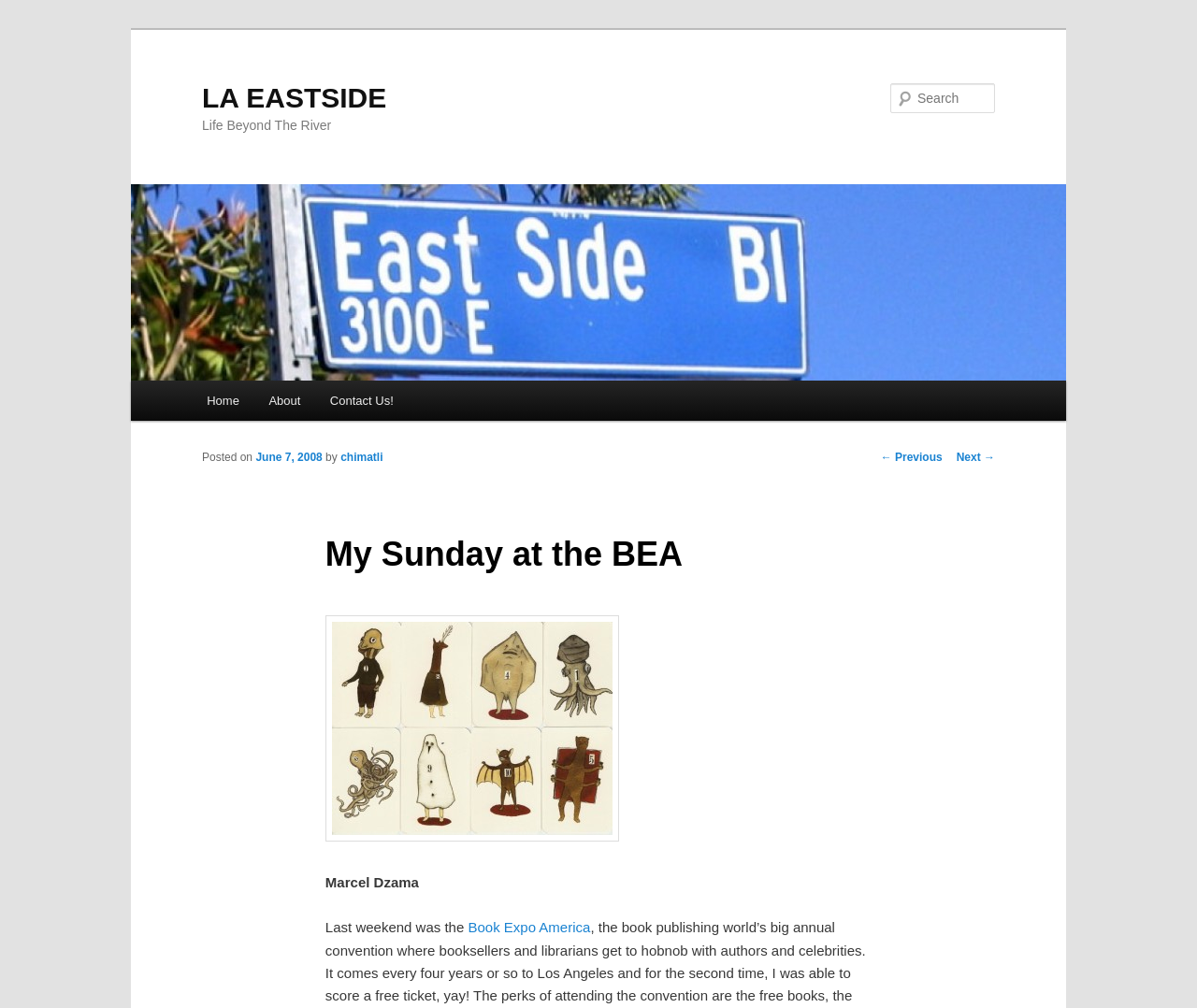Indicate the bounding box coordinates of the clickable region to achieve the following instruction: "Read the previous post."

[0.736, 0.447, 0.787, 0.46]